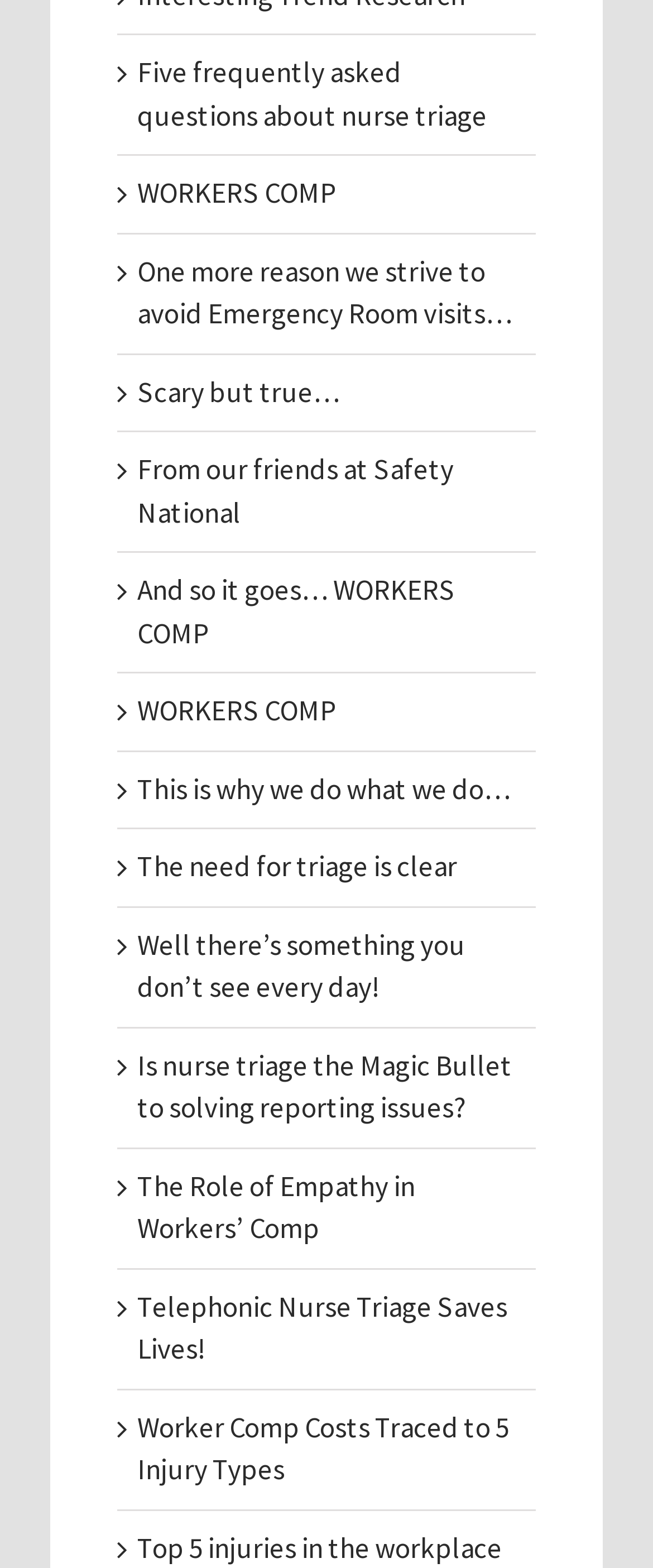Answer the following query concisely with a single word or phrase:
What is the topic of the link with the text 'The Role of Empathy in Workers’ Comp'?

Empathy in Workers Comp